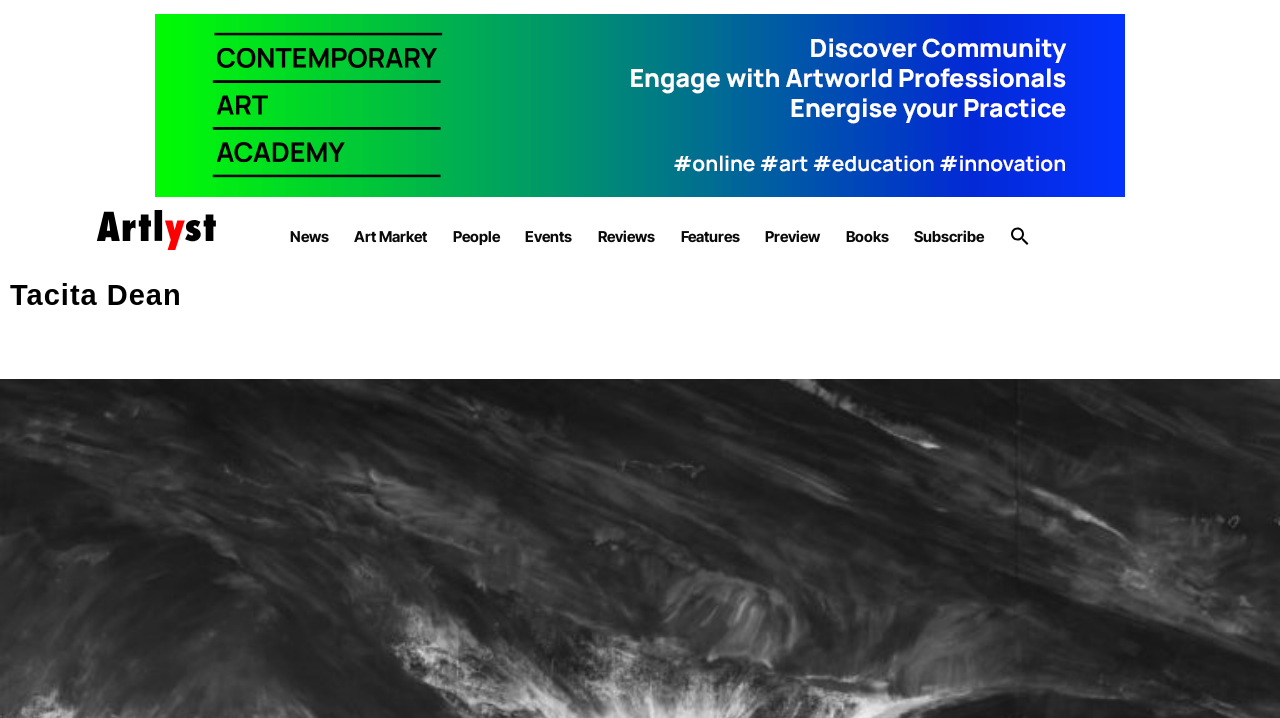Carefully examine the image and provide an in-depth answer to the question: What is the function of the icon on the top right corner of the webpage?

I determined the answer by looking at the image element with the description 'Search' and its corresponding link element with the text 'Search Icon Link'. This suggests that the icon is a search function, allowing users to search for content on the webpage.